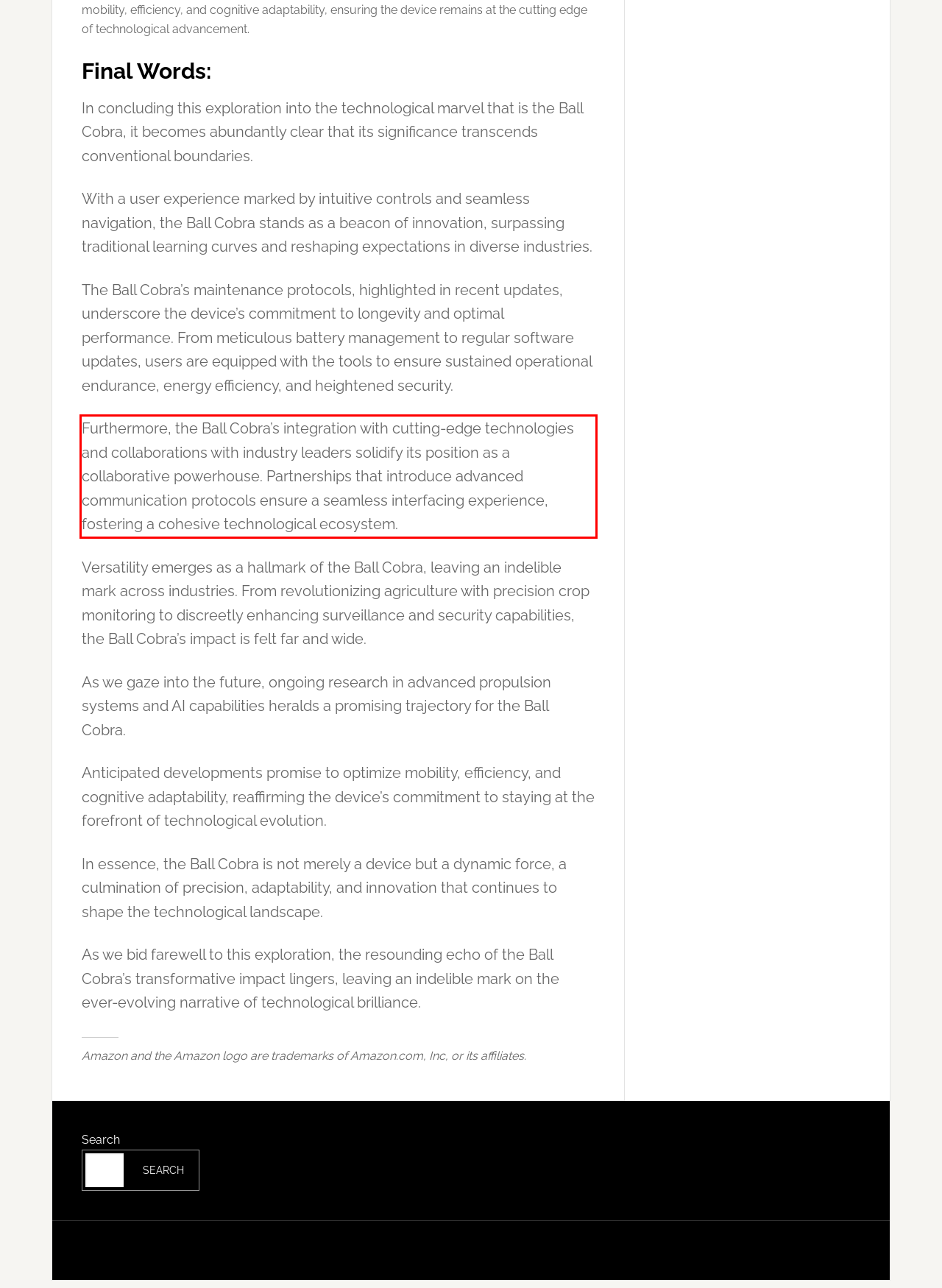Please identify and extract the text from the UI element that is surrounded by a red bounding box in the provided webpage screenshot.

Furthermore, the Ball Cobra’s integration with cutting-edge technologies and collaborations with industry leaders solidify its position as a collaborative powerhouse. Partnerships that introduce advanced communication protocols ensure a seamless interfacing experience, fostering a cohesive technological ecosystem.